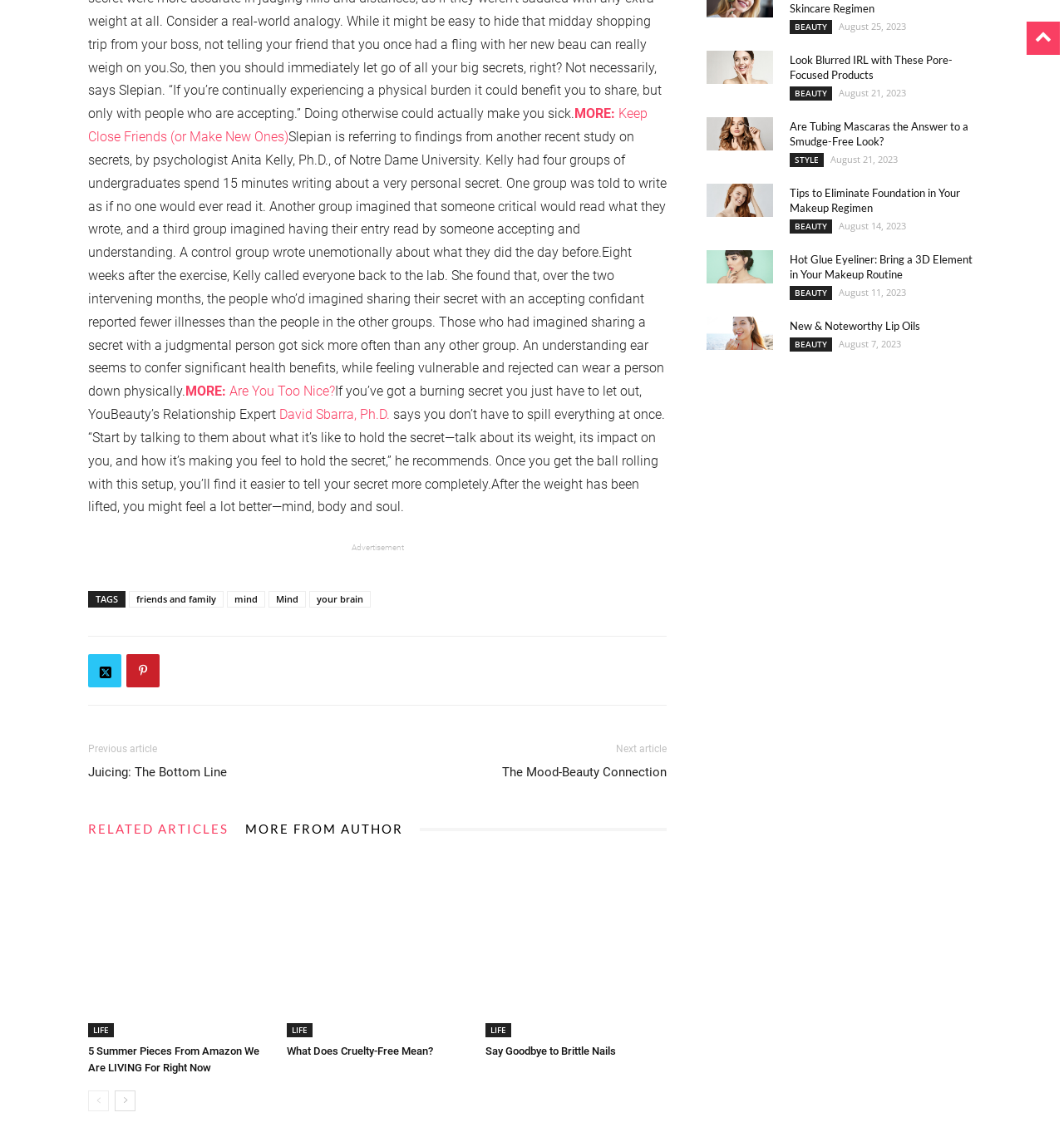Predict the bounding box coordinates of the area that should be clicked to accomplish the following instruction: "Check the tags". The bounding box coordinates should consist of four float numbers between 0 and 1, i.e., [left, top, right, bottom].

[0.09, 0.519, 0.111, 0.53]